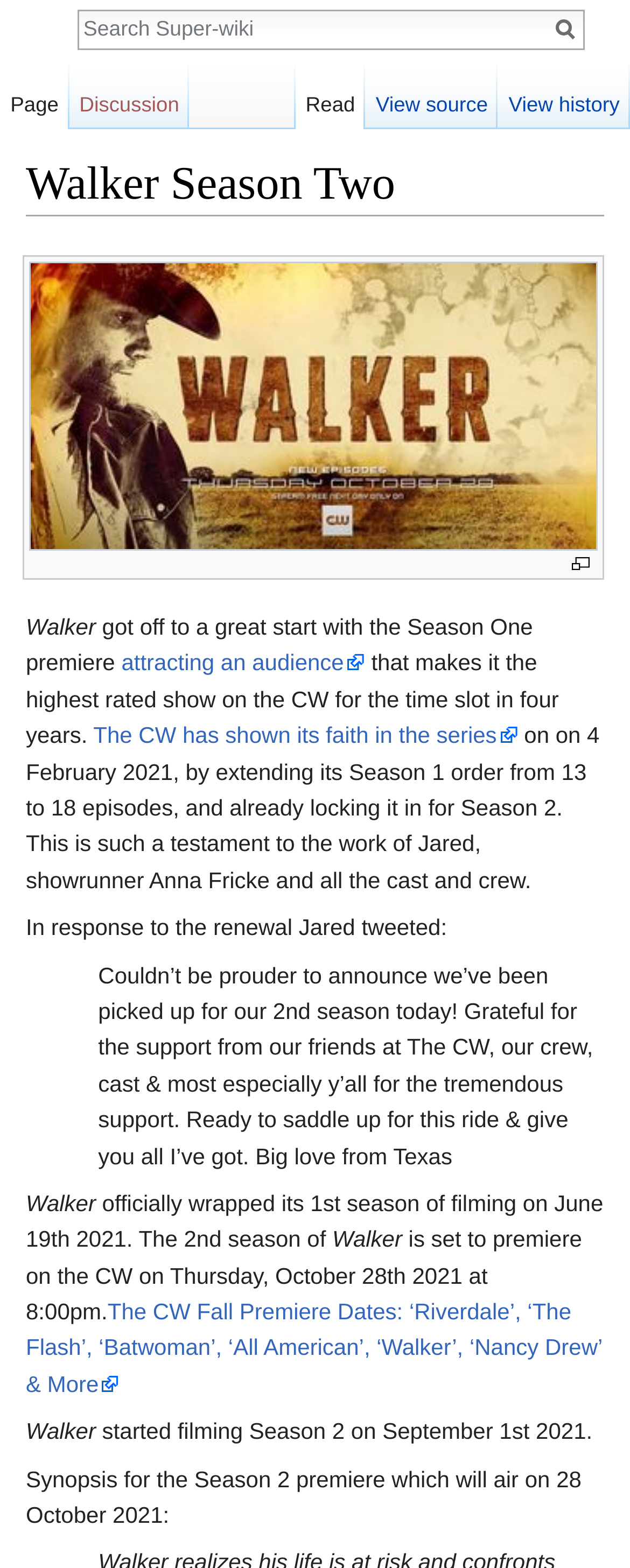When did Walker officially wrap its 1st season of filming?
Examine the image and provide an in-depth answer to the question.

The text content of the webpage states 'Walker officially wrapped its 1st season of filming on June 19th 2021.' This provides the answer to the question.